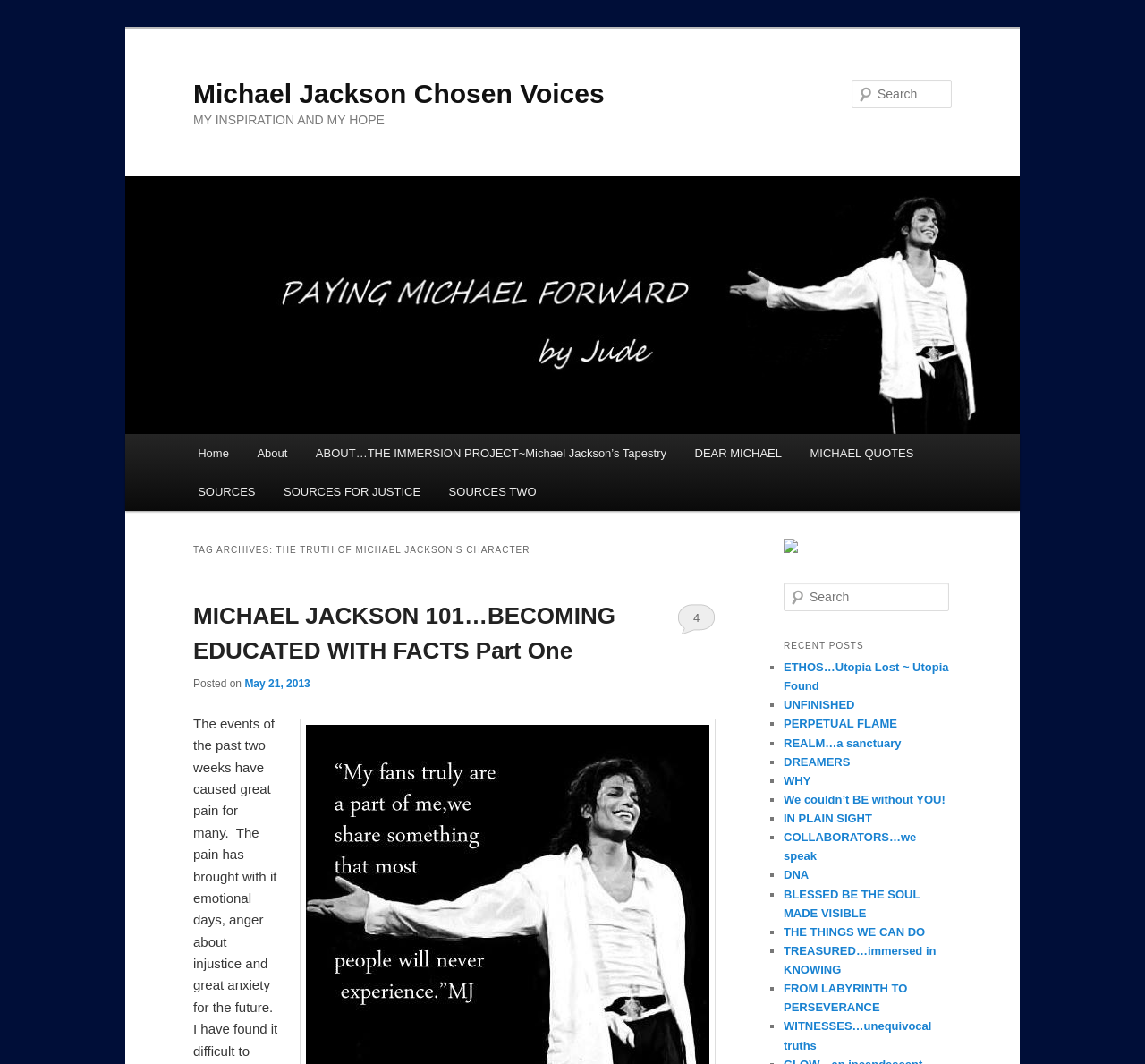Review the image closely and give a comprehensive answer to the question: What is the position of the 'Skip to primary content' link?

The 'Skip to primary content' link is located above the main menu and is likely used for accessibility purposes. Its position can be determined by examining the bounding box coordinates of the link and comparing them to the coordinates of other elements on the webpage.